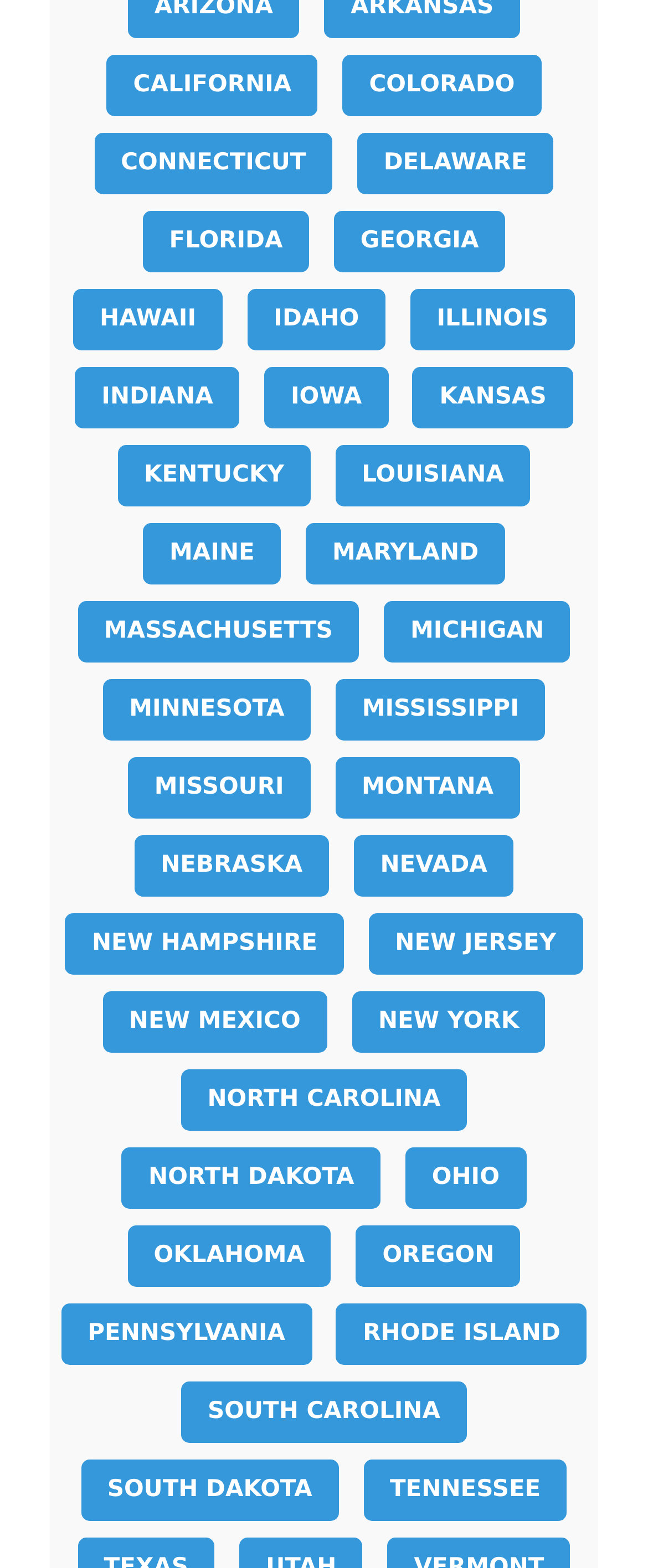Find the bounding box coordinates for the area you need to click to carry out the instruction: "View CONNECTICUT". The coordinates should be four float numbers between 0 and 1, indicated as [left, top, right, bottom].

[0.133, 0.092, 0.526, 0.112]